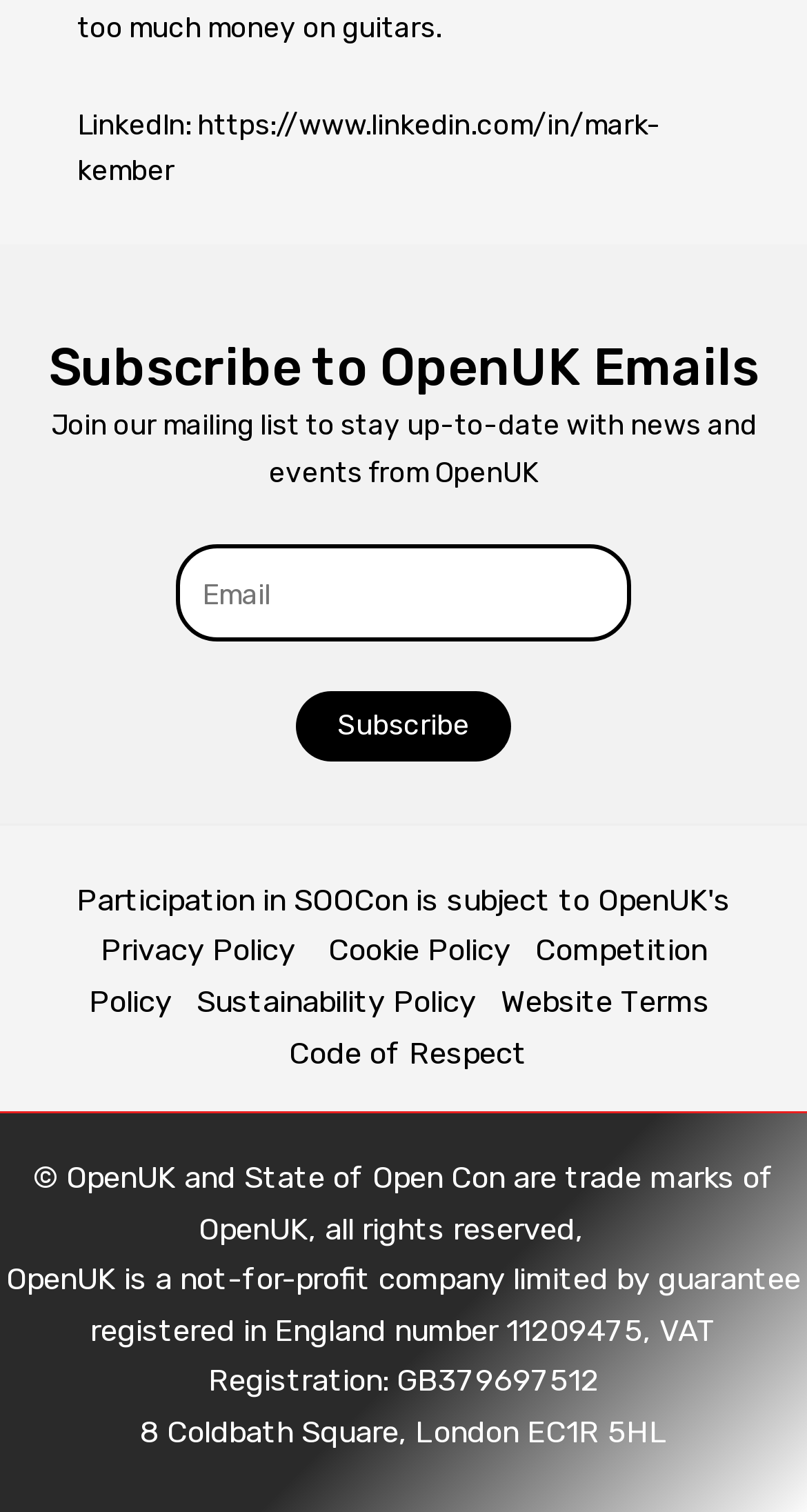How can I stay updated with OpenUK news?
Respond with a short answer, either a single word or a phrase, based on the image.

Subscribe to OpenUK Emails